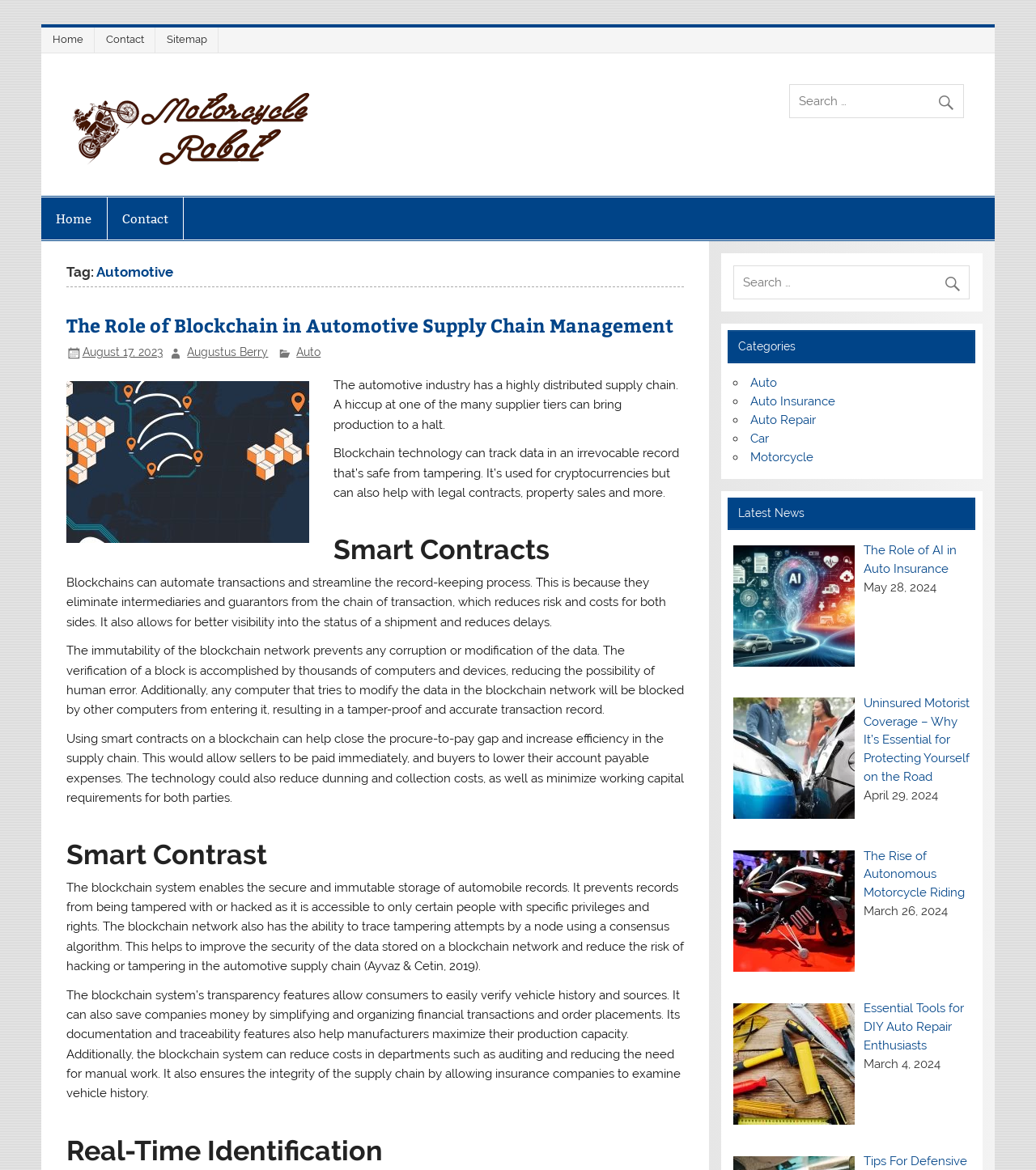Please identify the bounding box coordinates of the element on the webpage that should be clicked to follow this instruction: "Search in categories". The bounding box coordinates should be given as four float numbers between 0 and 1, formatted as [left, top, right, bottom].

[0.708, 0.227, 0.936, 0.256]